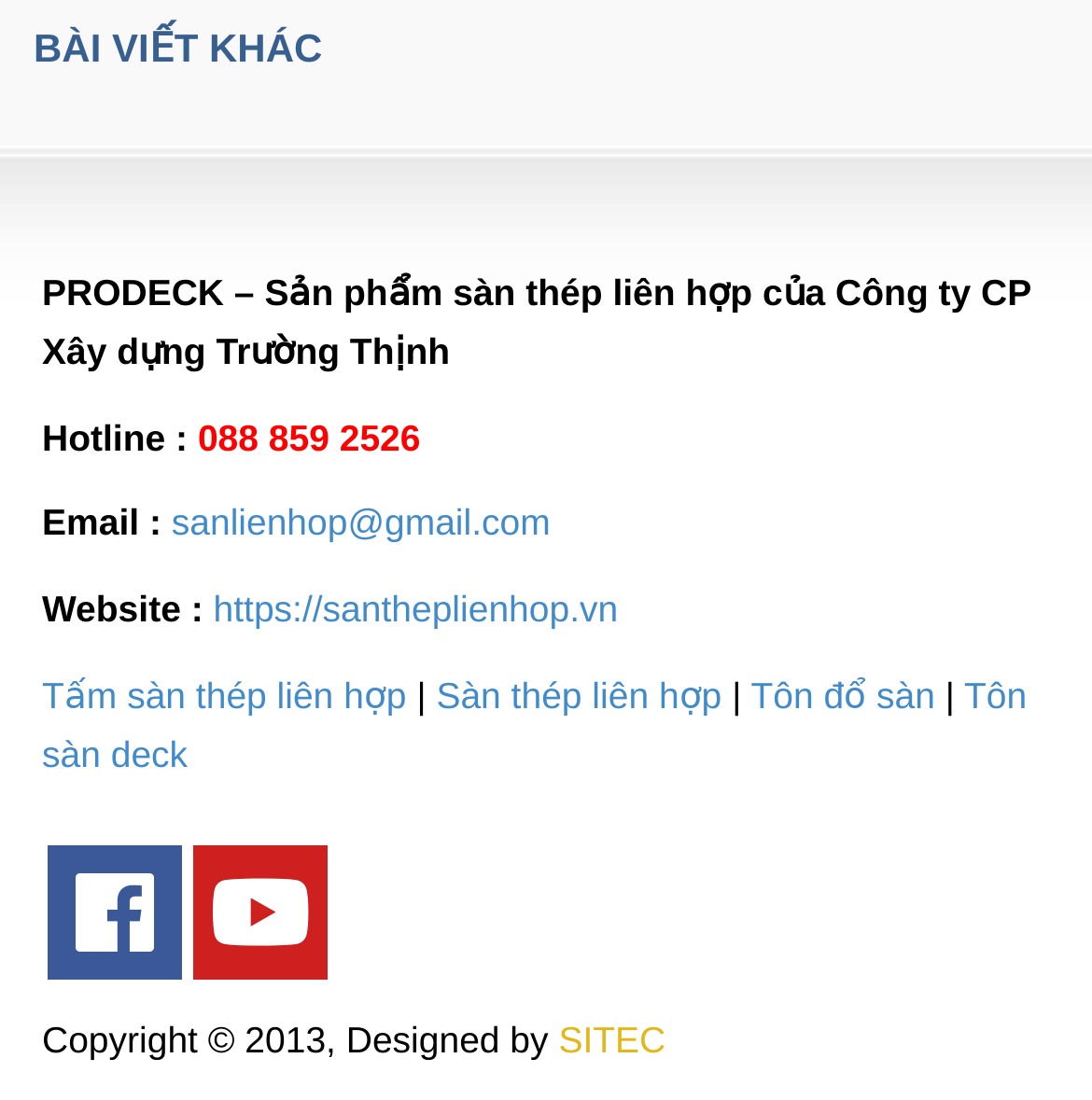Identify the bounding box coordinates for the UI element described as follows: Tôn sàn deck. Use the format (top-left x, top-left y, bottom-right x, bottom-right y) and ensure all values are floating point numbers between 0 and 1.

[0.038, 0.613, 0.94, 0.704]